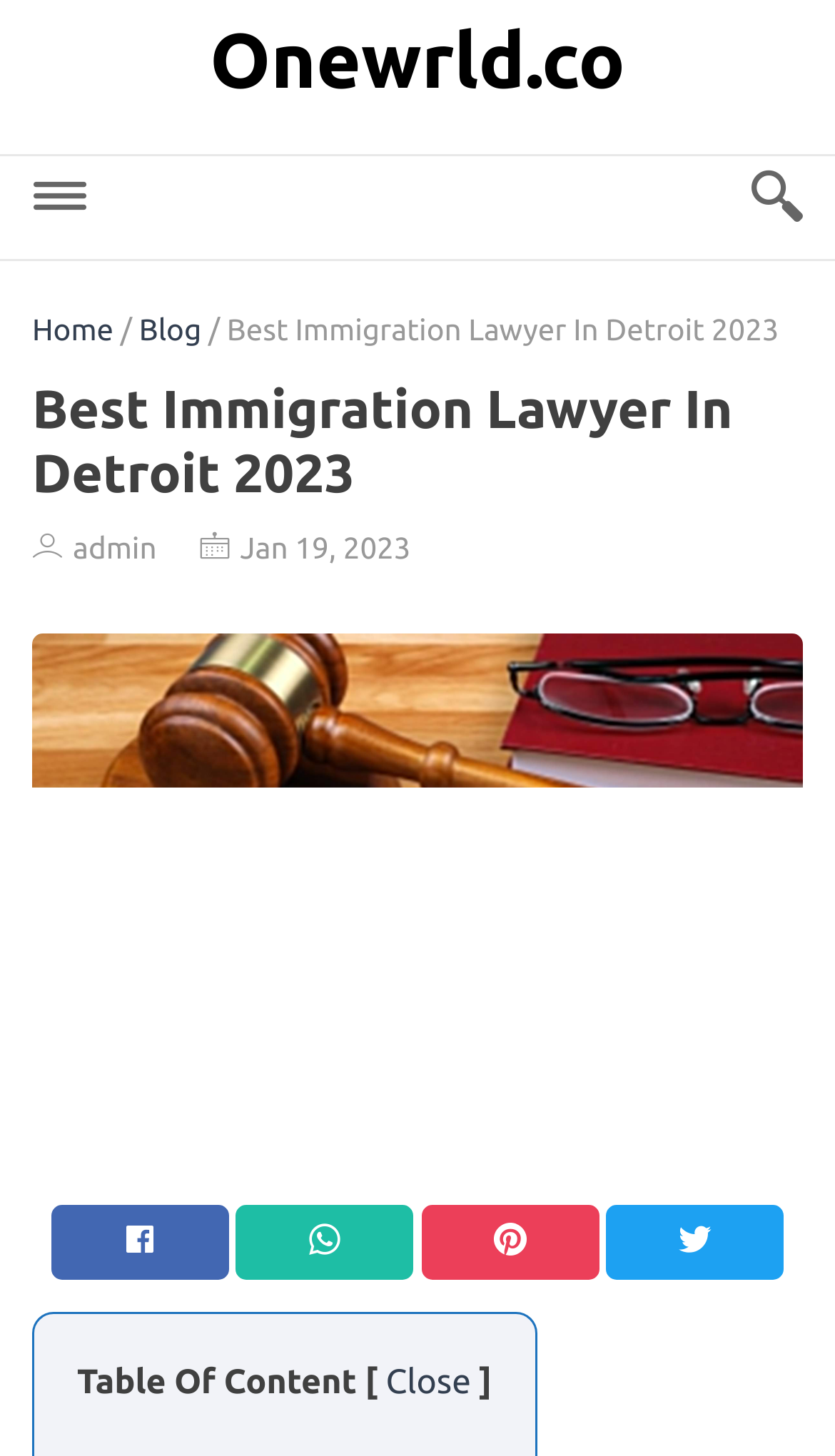Locate the bounding box coordinates of the UI element described by: "Contact your hosting provider". The bounding box coordinates should consist of four float numbers between 0 and 1, i.e., [left, top, right, bottom].

None